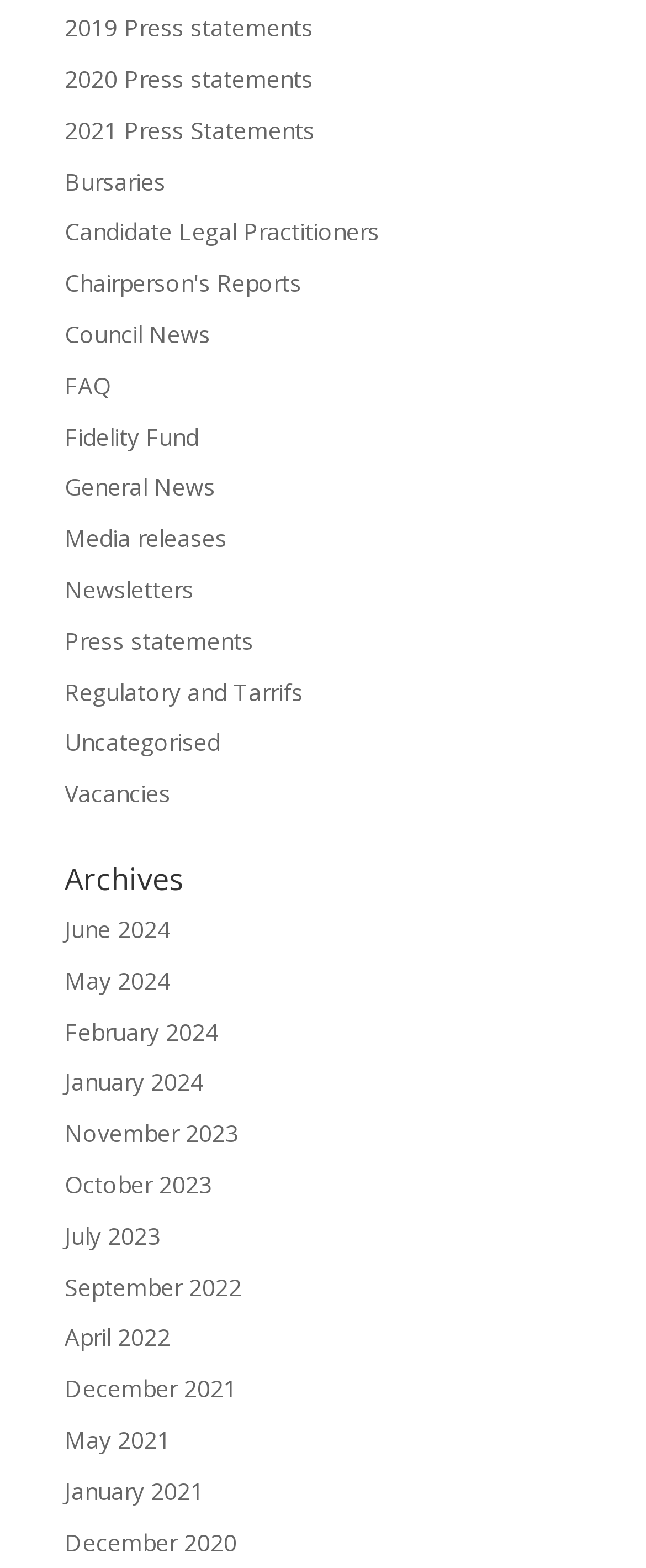Locate the bounding box coordinates of the item that should be clicked to fulfill the instruction: "View 2019 press statements".

[0.1, 0.008, 0.485, 0.028]